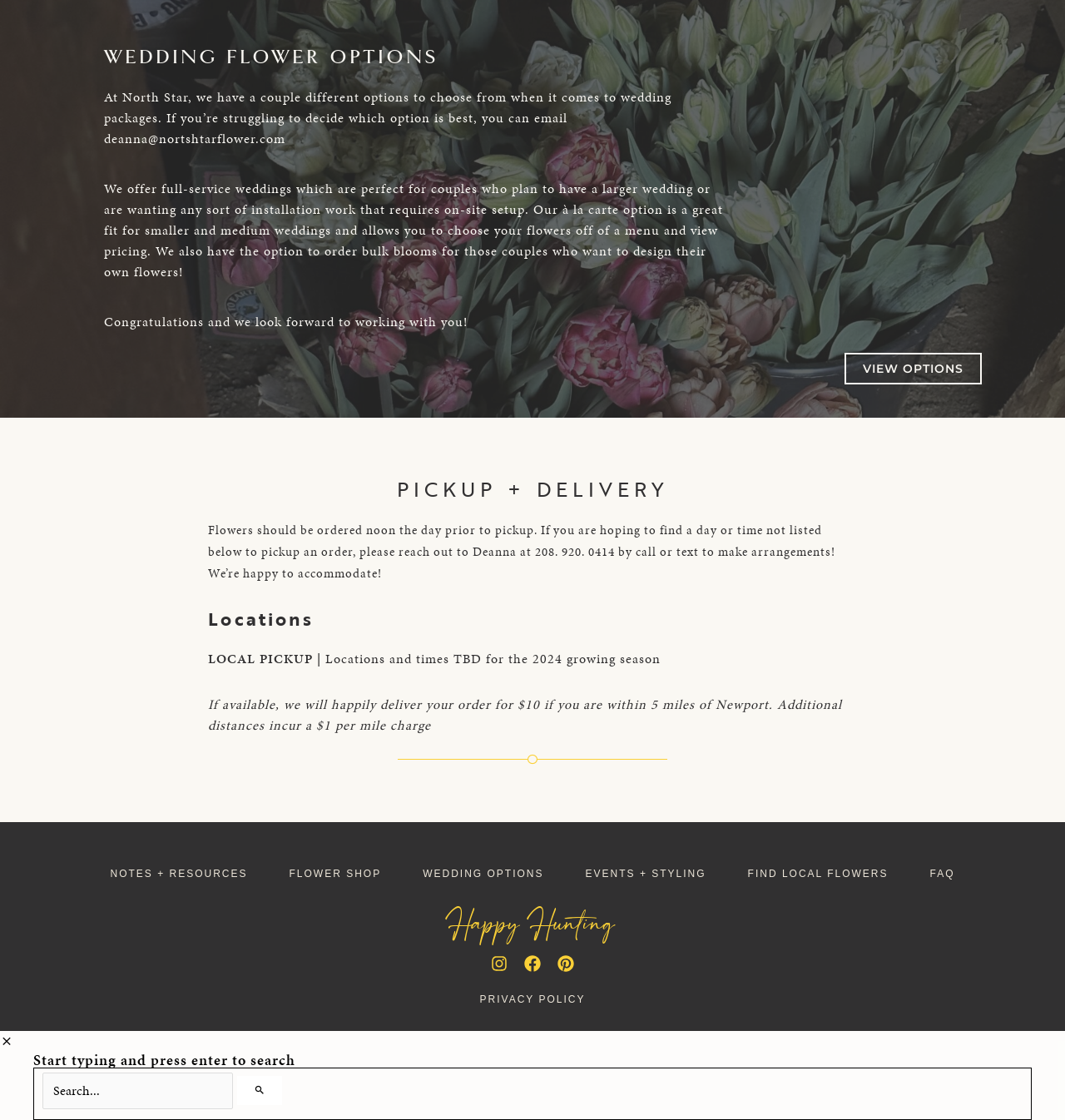Please provide the bounding box coordinate of the region that matches the element description: Notes + Resources. Coordinates should be in the format (top-left x, top-left y, bottom-right x, bottom-right y) and all values should be between 0 and 1.

[0.084, 0.771, 0.252, 0.789]